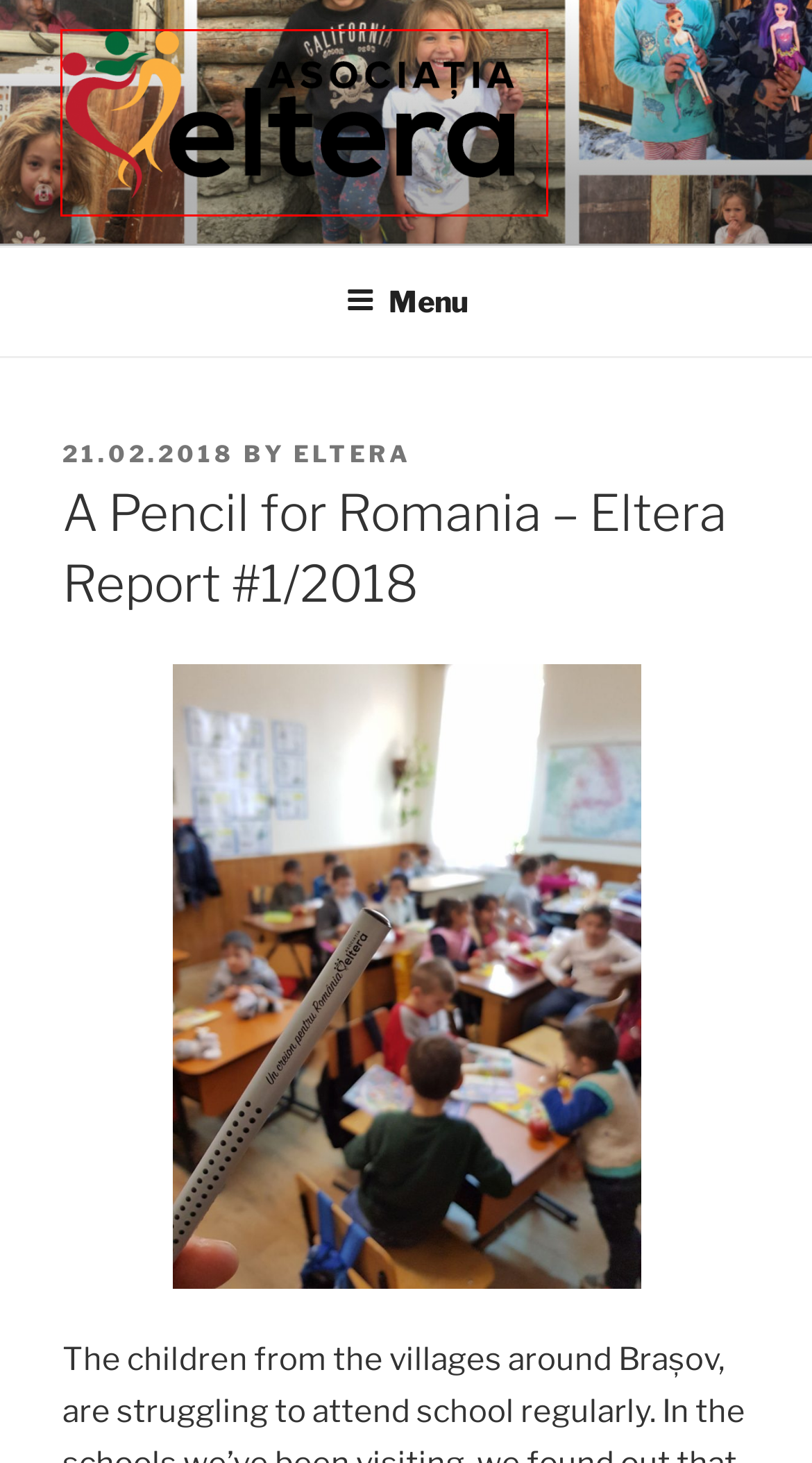Examine the screenshot of a webpage with a red bounding box around a specific UI element. Identify which webpage description best matches the new webpage that appears after clicking the element in the red bounding box. Here are the candidates:
A. Un creion pentru România – Raport Eltera #1/2018 – Eltera
B. Online Fundraising - Echtes Fundraising, Echte Freundschaft!
C. Blog Tool, Publishing Platform, and CMS – WordPress.org
D. Ein Bleistift für Rumänien – Eltera-Bericht Nr. 1/2018 – Eltera
E. #1/2018 – Eltera
F. English – Eltera
G. Eltera – We treasure the childrens' right to development
H. eltera – Eltera

G